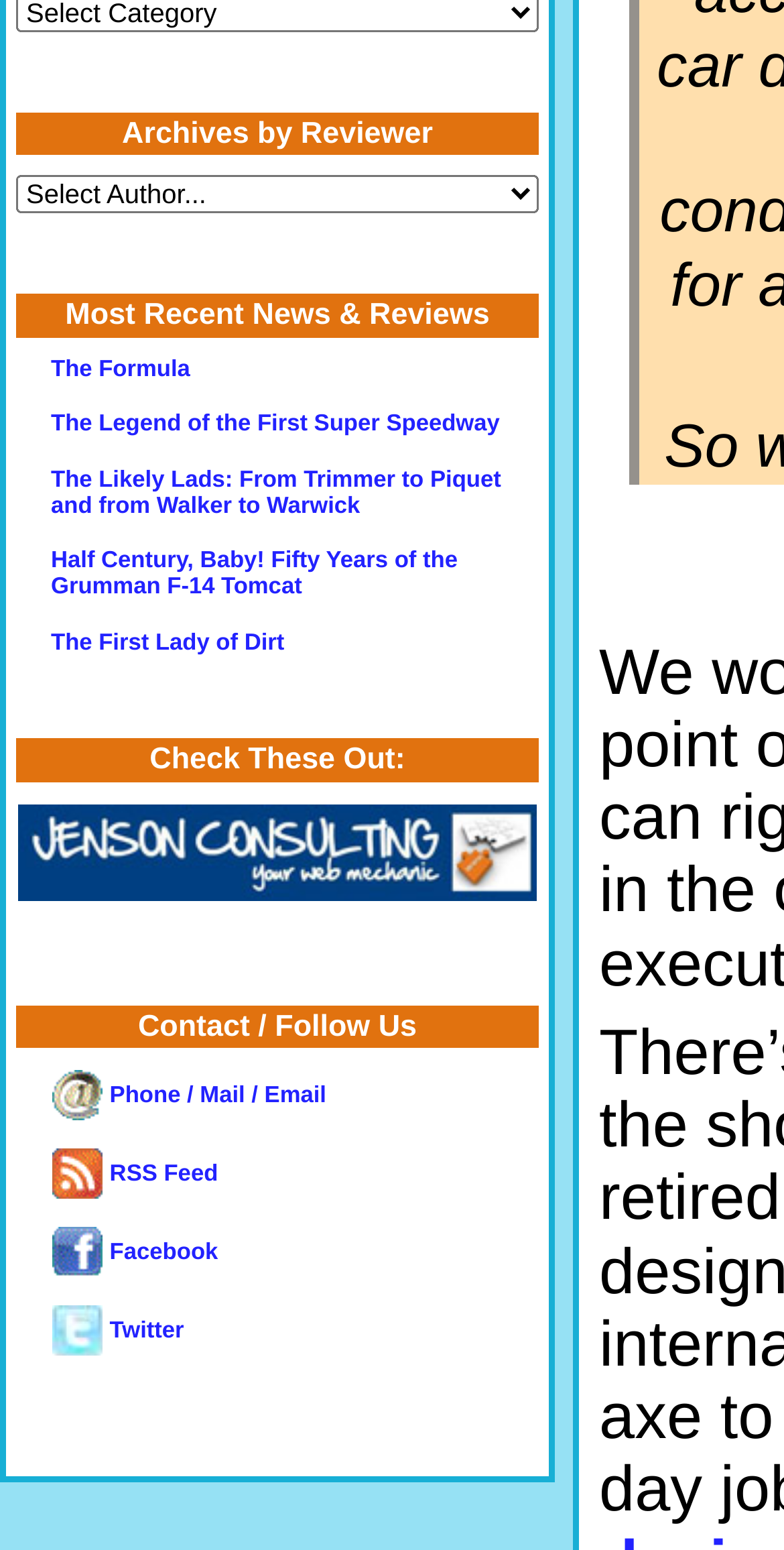How many links are under 'Most Recent News & Reviews'?
Using the screenshot, give a one-word or short phrase answer.

5